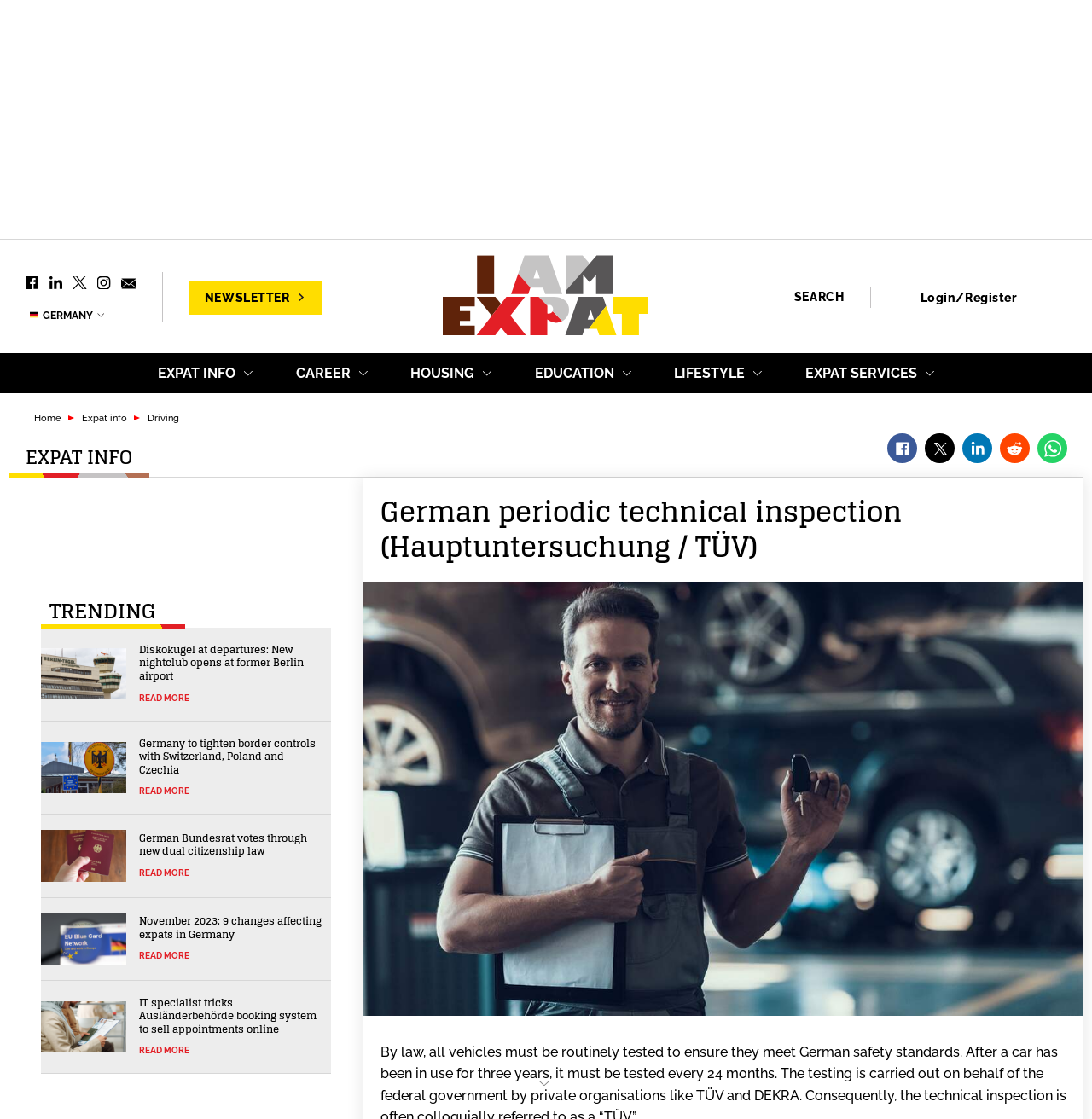Please identify the bounding box coordinates of the area that needs to be clicked to follow this instruction: "Check the trending news".

[0.037, 0.537, 0.303, 0.561]